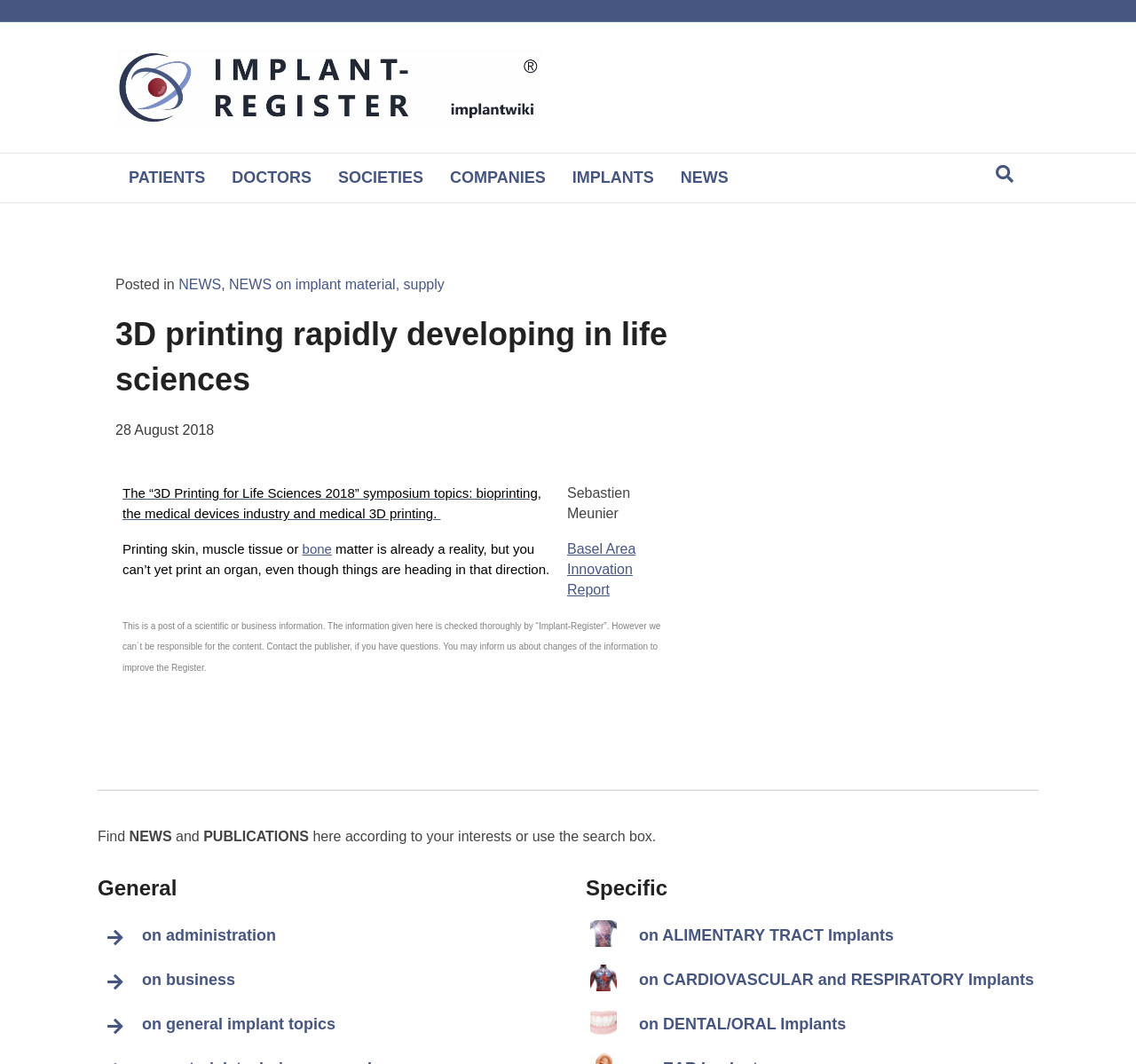Consider the image and give a detailed and elaborate answer to the question: 
What is the main topic of this webpage?

Based on the webpage's content, including the heading '3D printing rapidly developing in life sciences' and the article about 3D printing in the medical field, it is clear that the main topic of this webpage is 3D printing in life sciences.